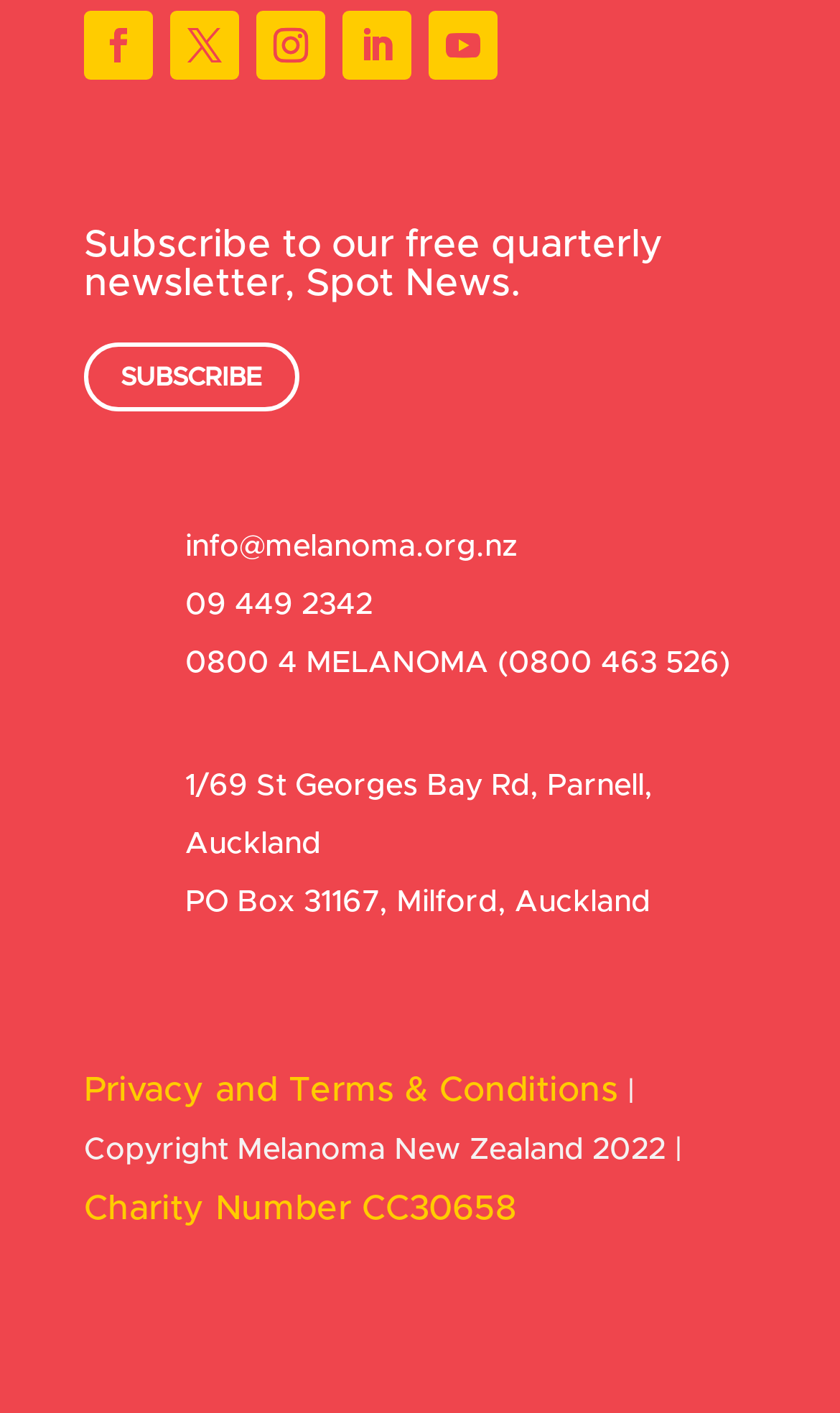What is the charity number of Melanoma New Zealand?
Refer to the image and provide a one-word or short phrase answer.

CC30658